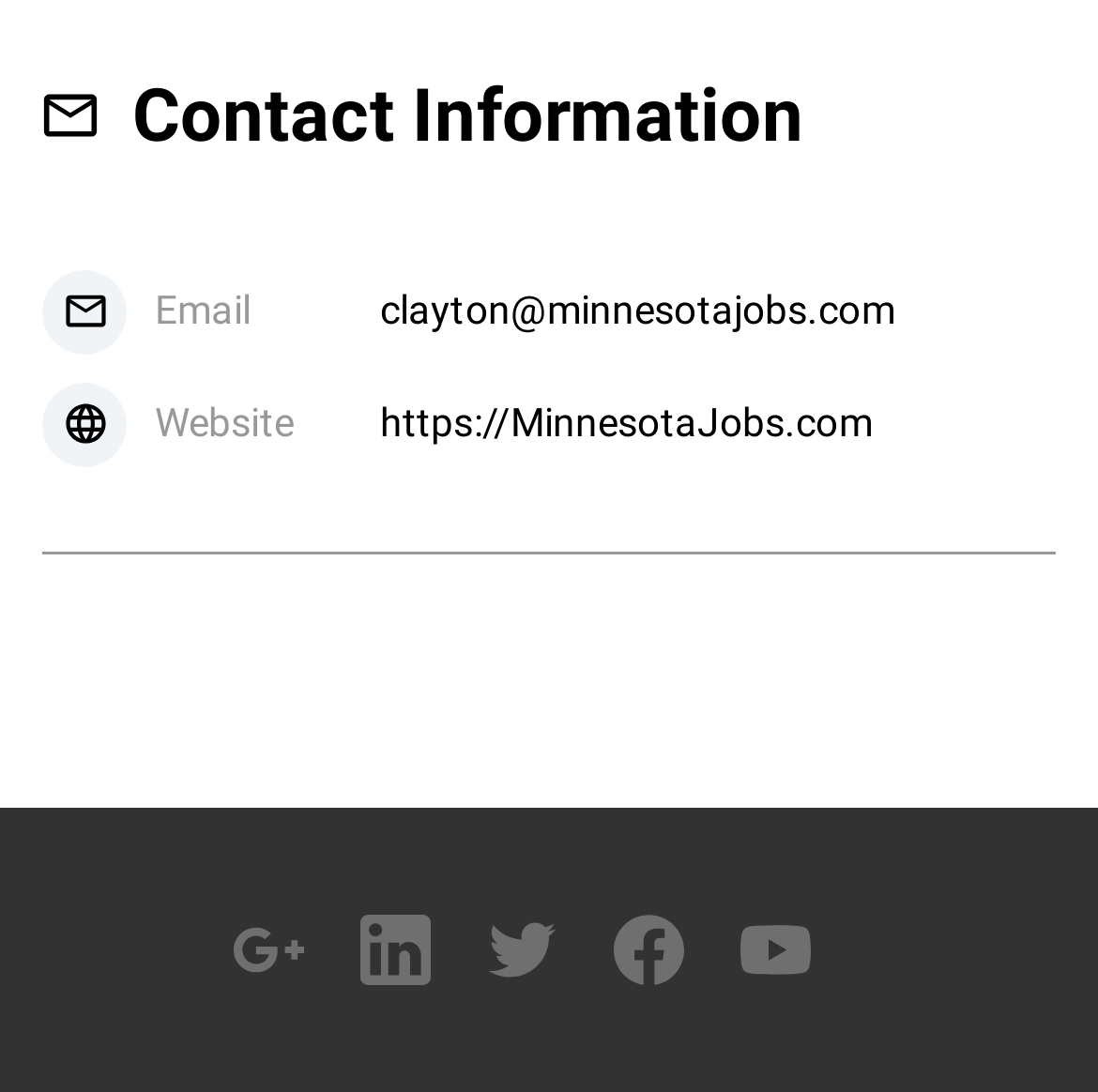Provide the bounding box coordinates of the UI element this sentence describes: "alt="social link"".

[0.212, 0.837, 0.276, 0.902]